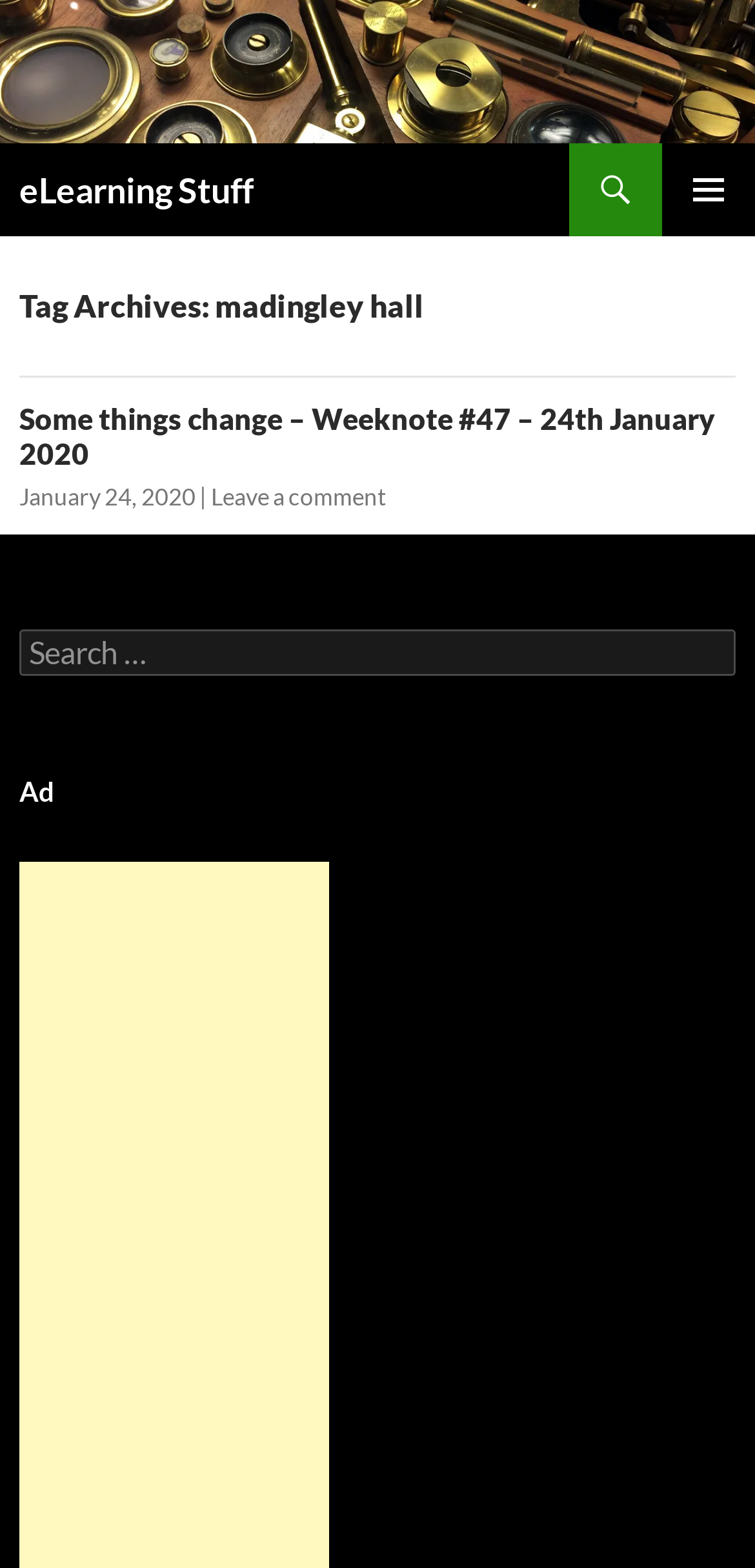Given the description "January 24, 2020", determine the bounding box of the corresponding UI element.

[0.026, 0.308, 0.259, 0.326]